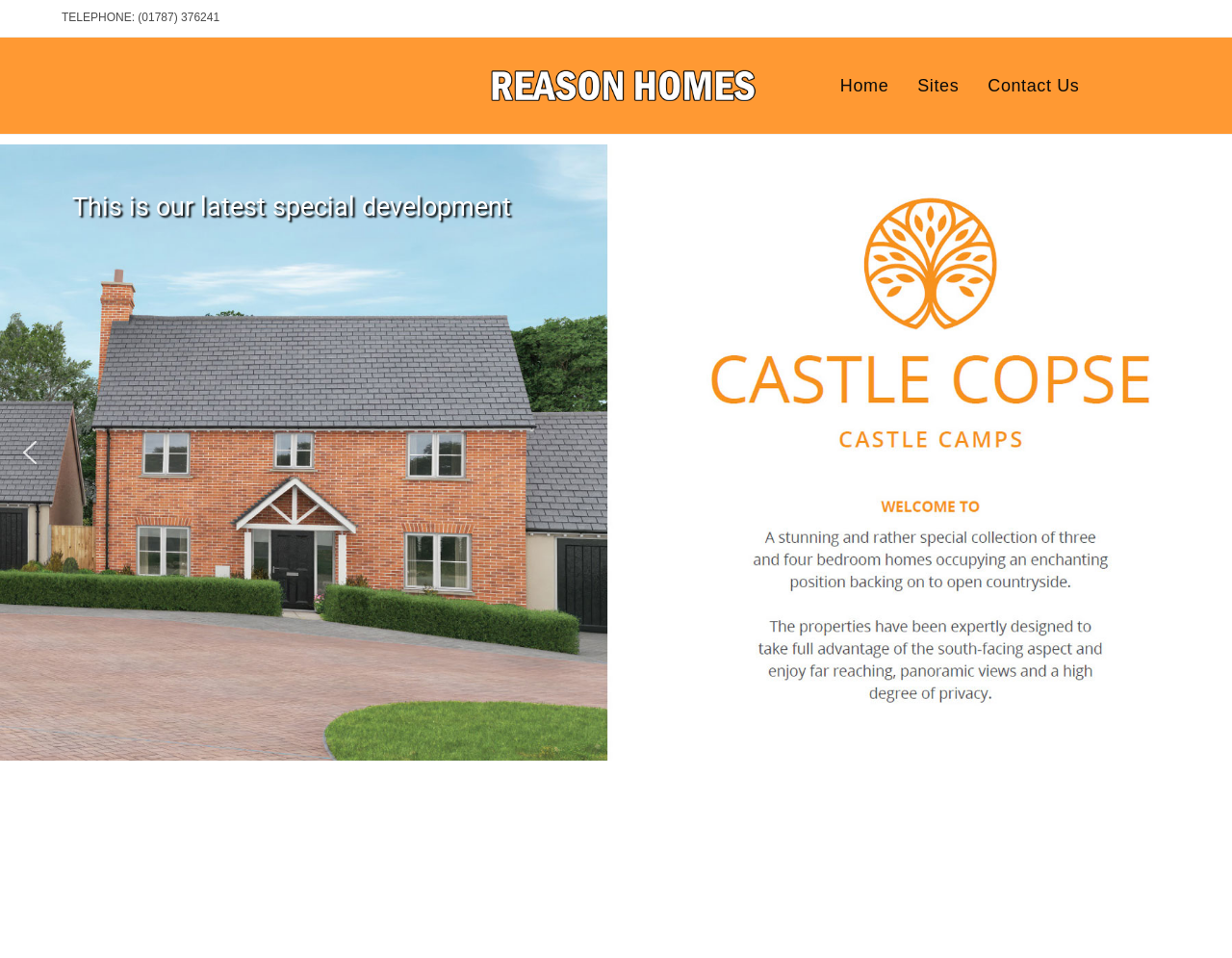What is the text above the slideshow?
Please provide a comprehensive answer based on the details in the screenshot.

I looked at the static text element above the slideshow and found that it says 'Welcome to', which is likely a greeting or an introduction to the content of the webpage.